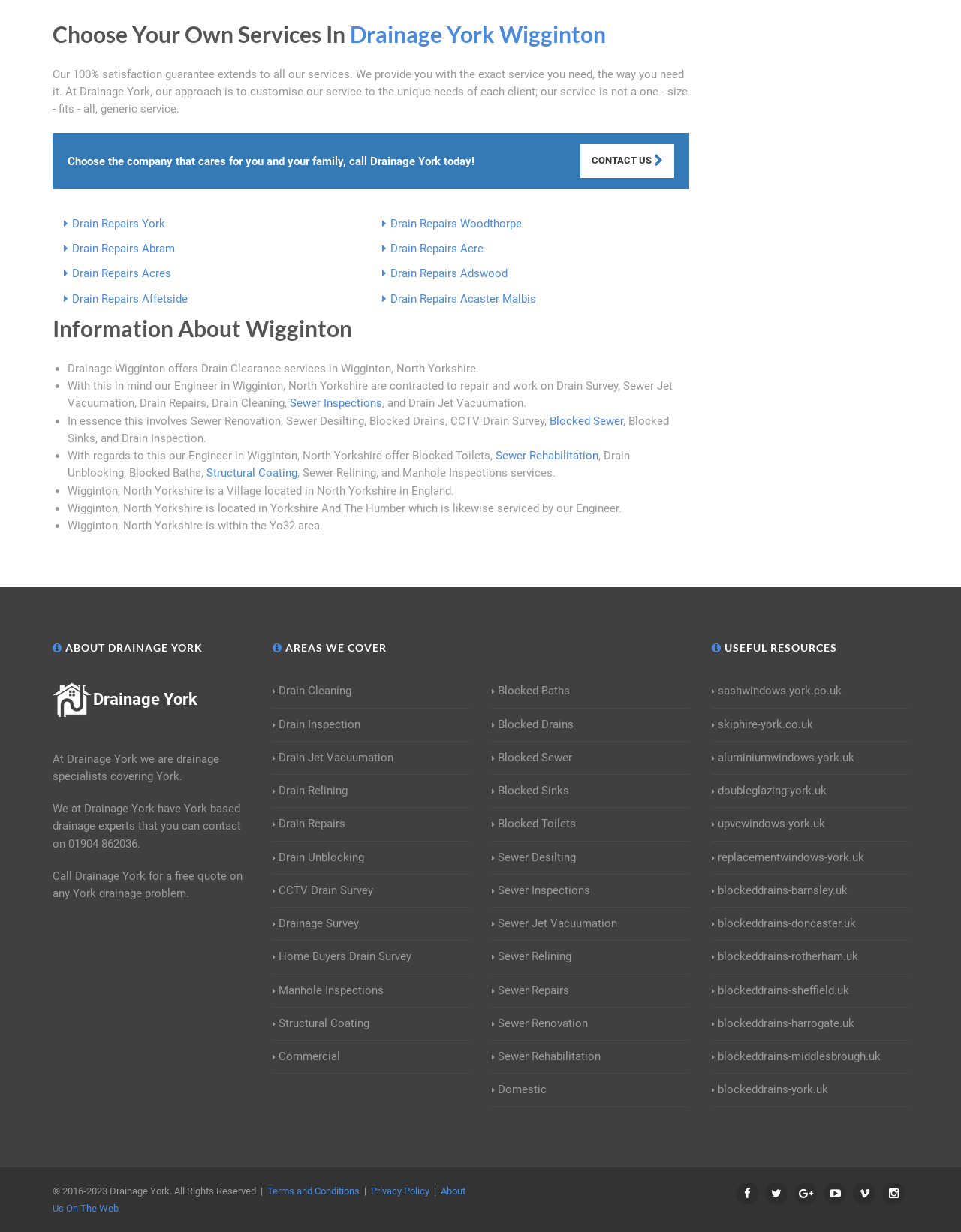Provide the bounding box coordinates of the area you need to click to execute the following instruction: "View previous page".

None